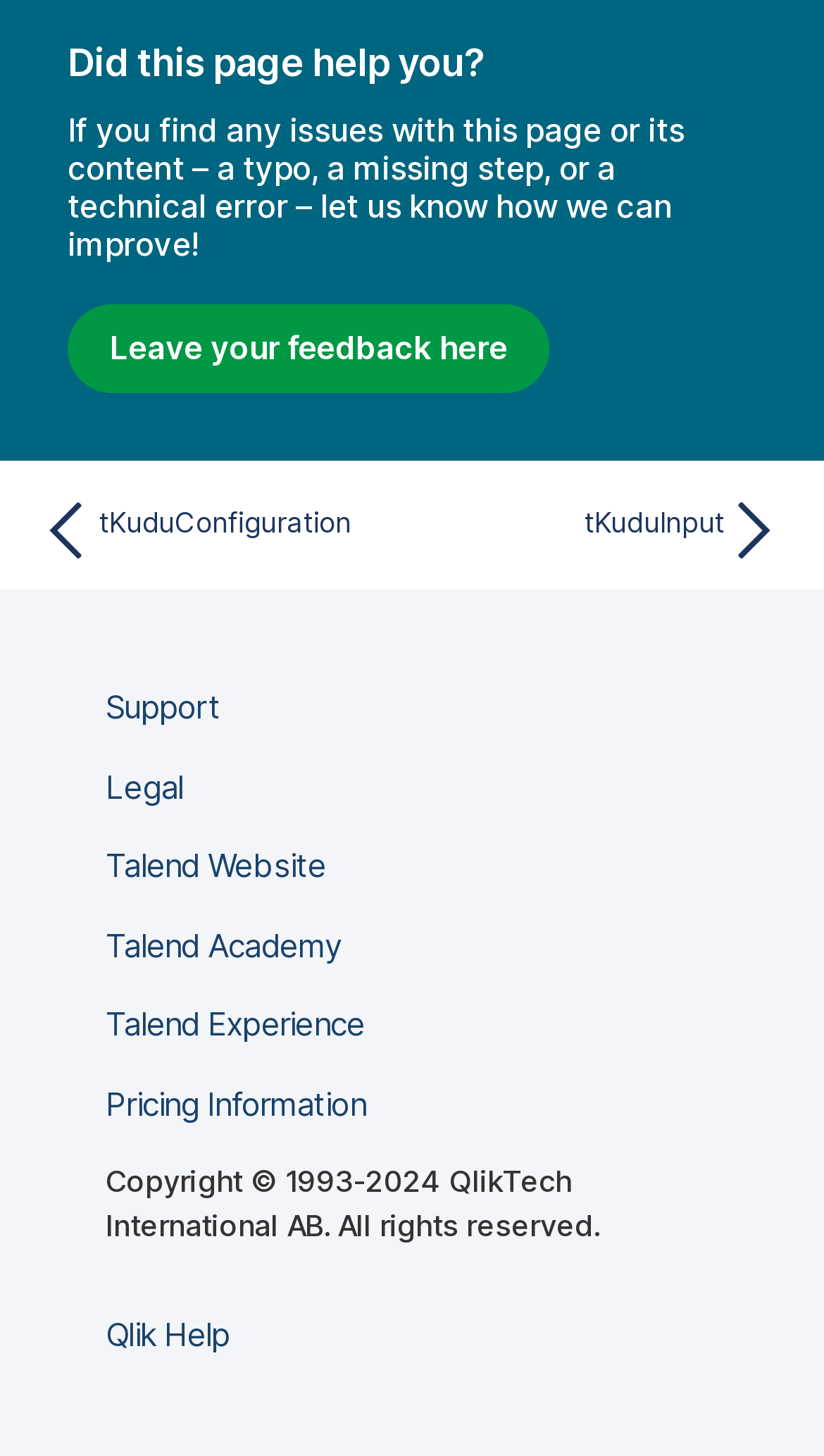Find the bounding box coordinates of the element to click in order to complete the given instruction: "Get support."

[0.128, 0.472, 0.267, 0.5]